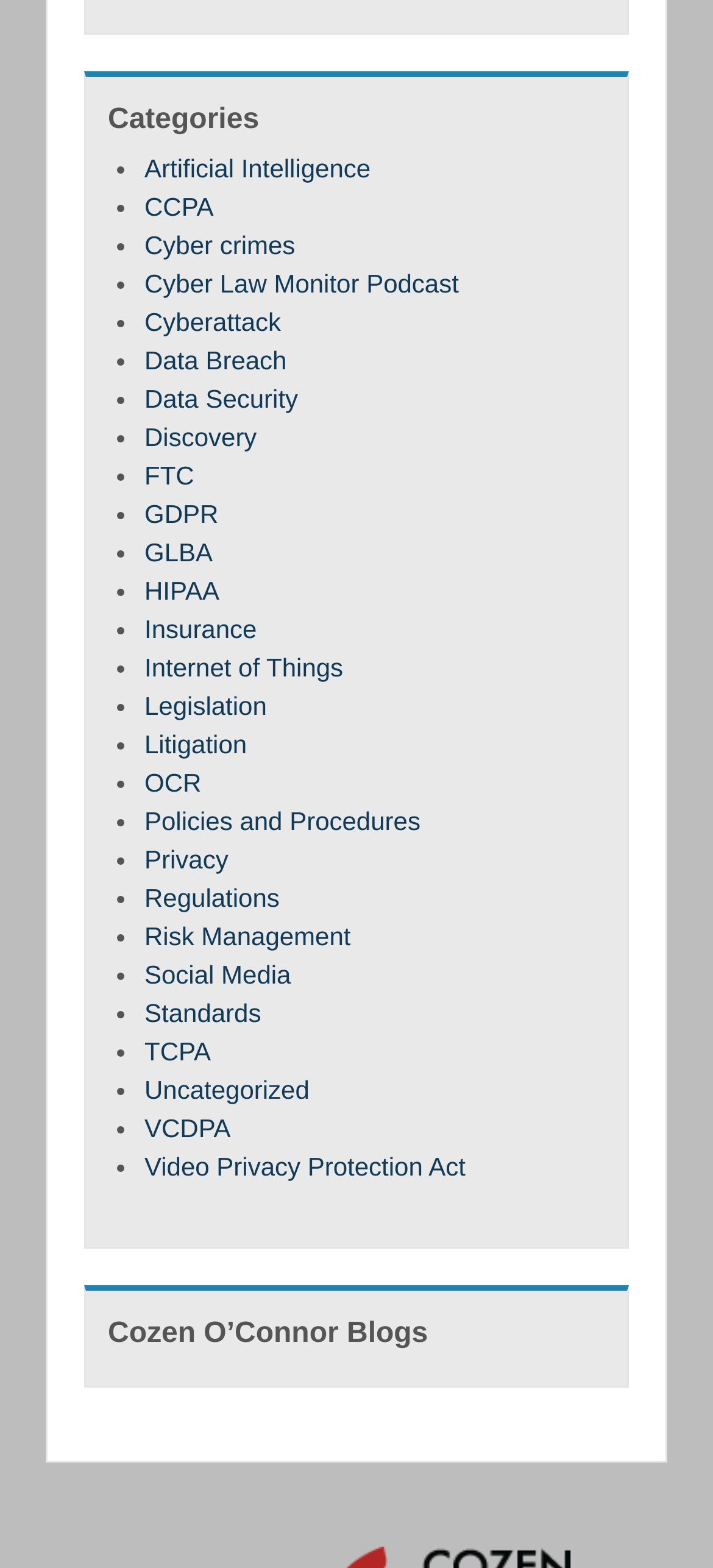Give a concise answer of one word or phrase to the question: 
What is the topic of the blog posts on this webpage?

Cyber law and related topics